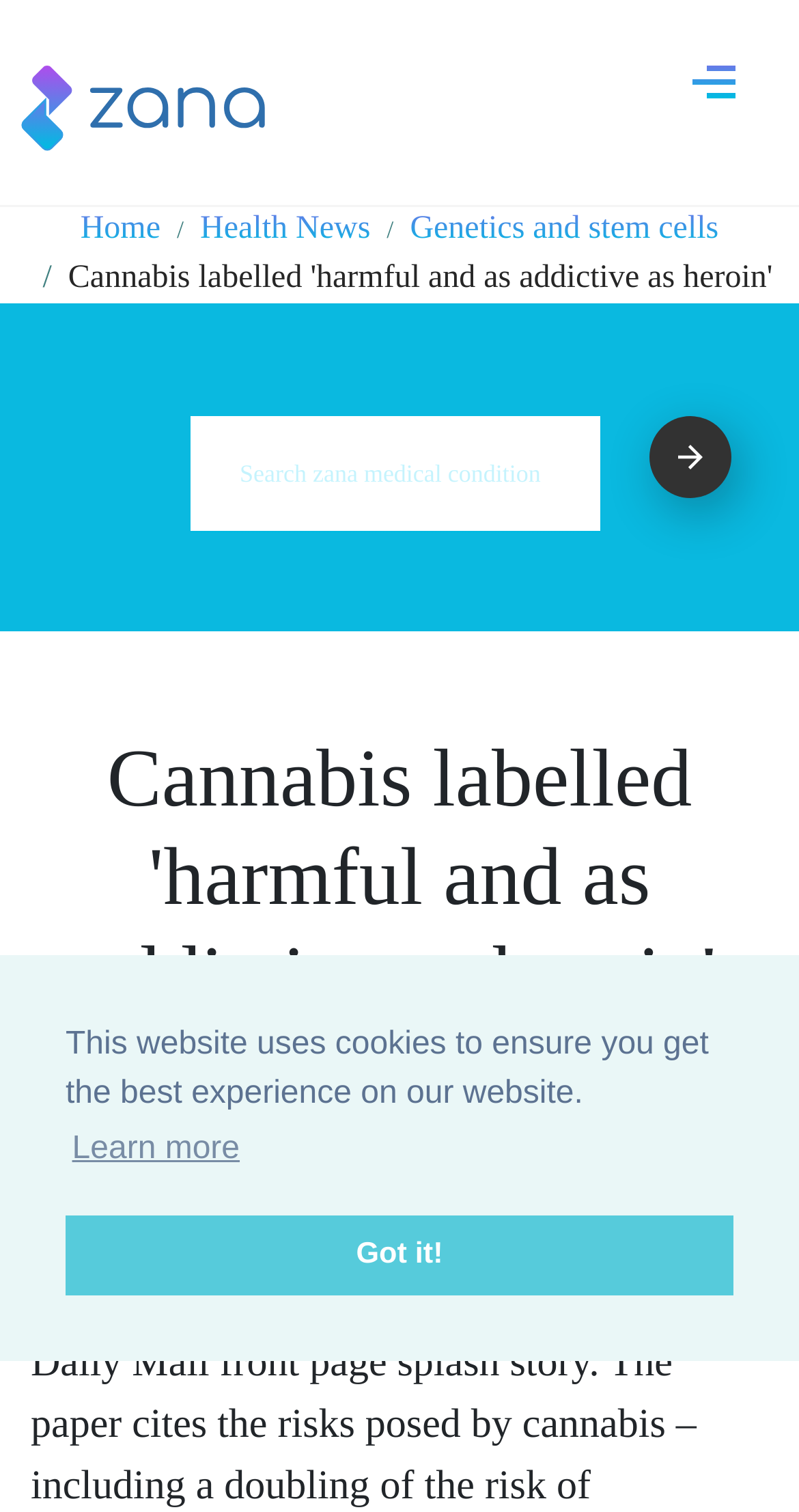Using the provided element description: "aria-label="Toggle navigation"", identify the bounding box coordinates. The coordinates should be four floats between 0 and 1 in the order [left, top, right, bottom].

[0.864, 0.035, 0.923, 0.07]